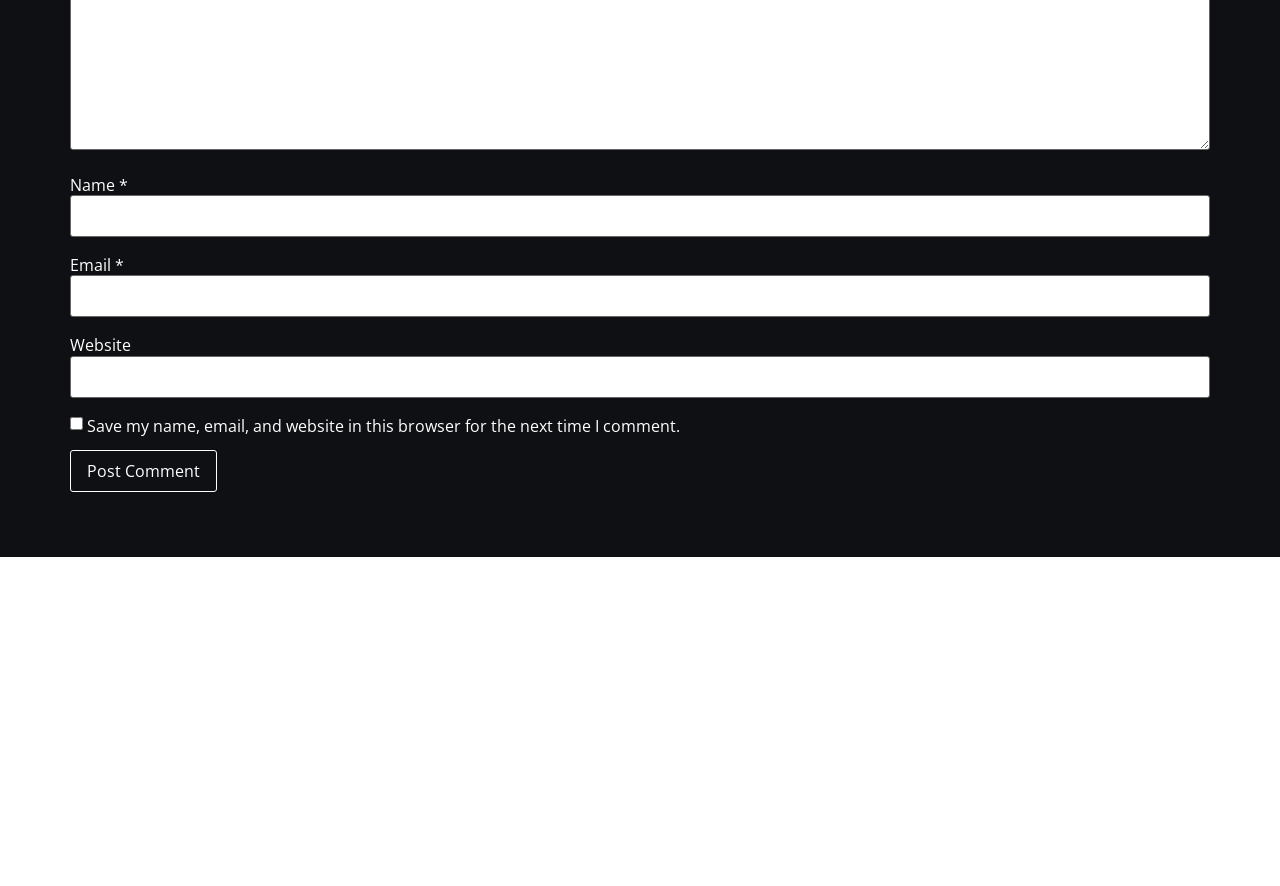Locate the bounding box coordinates of the clickable region to complete the following instruction: "Enter your name."

[0.055, 0.22, 0.945, 0.267]